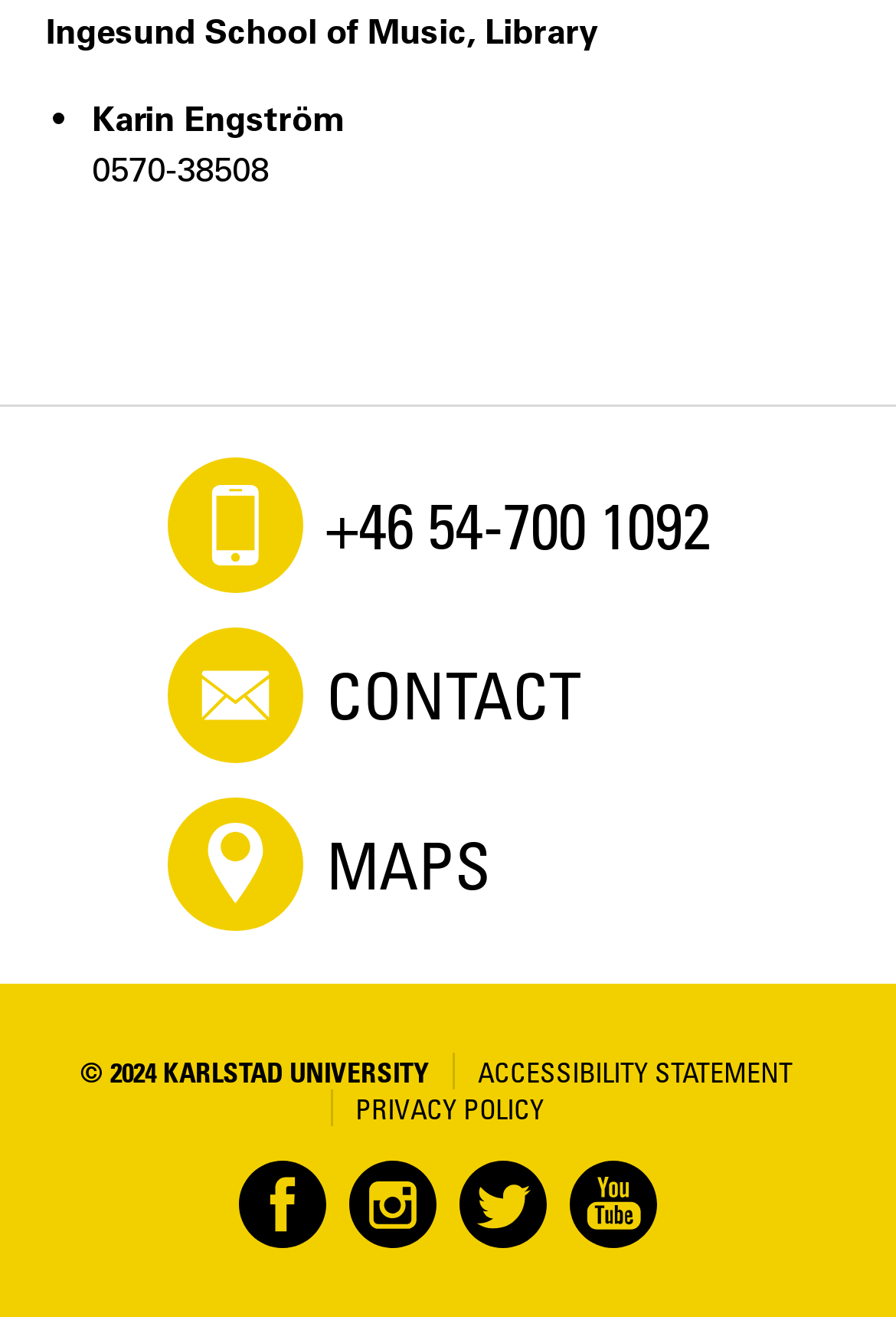What is the name of the school?
Use the information from the image to give a detailed answer to the question.

The name of the school can be found at the top of the webpage, where it says 'Ingesund School of Music, Library'.